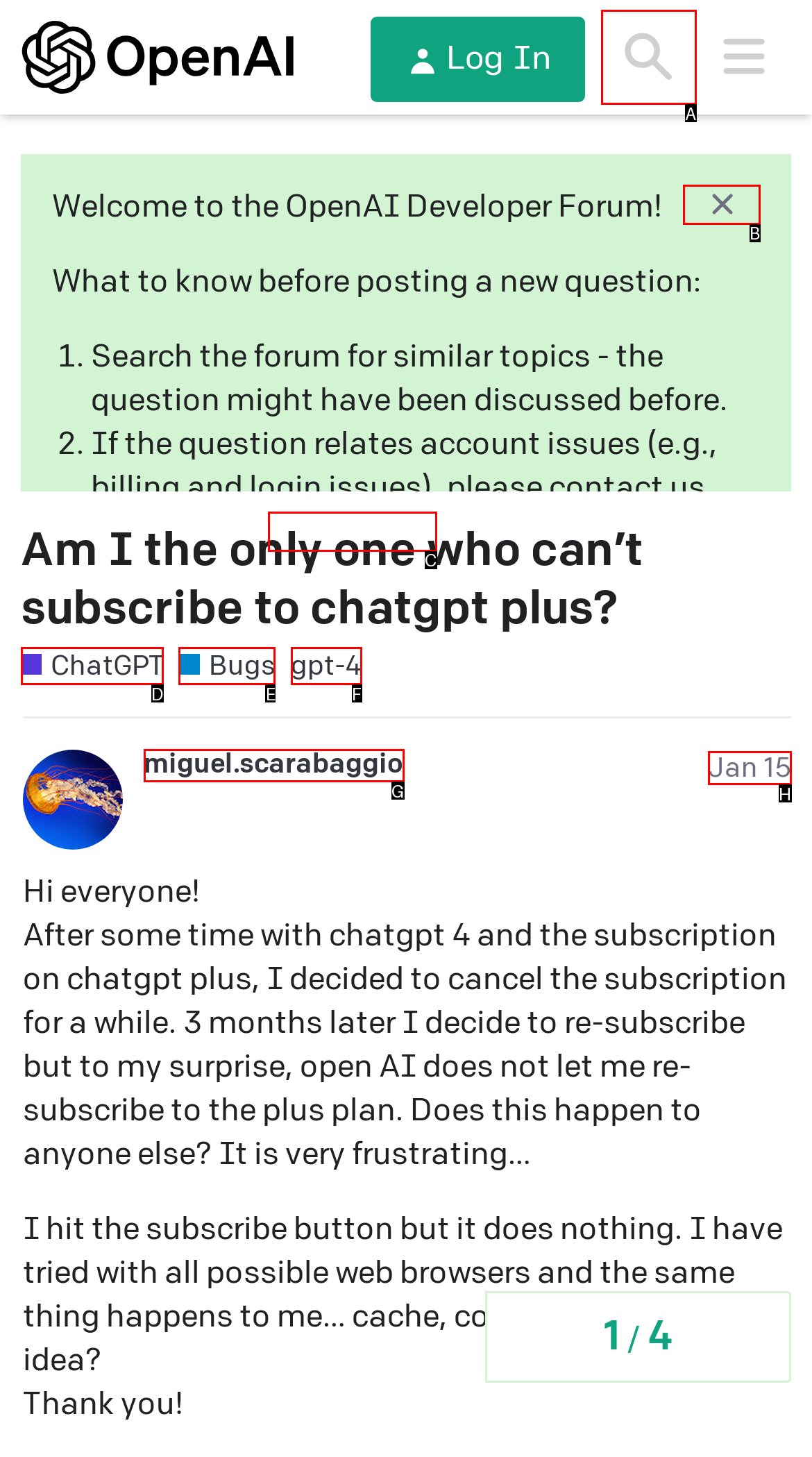Select the option that fits this description: parent_node: Settings for WMS
Answer with the corresponding letter directly.

None